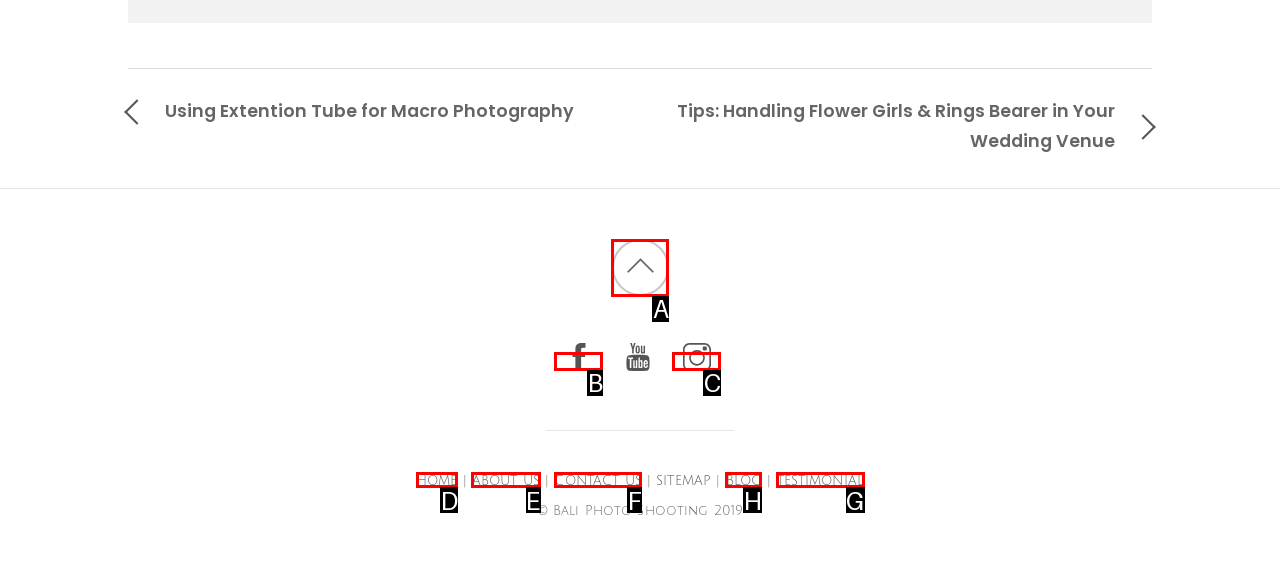Indicate the letter of the UI element that should be clicked to accomplish the task: Read the blog. Answer with the letter only.

H